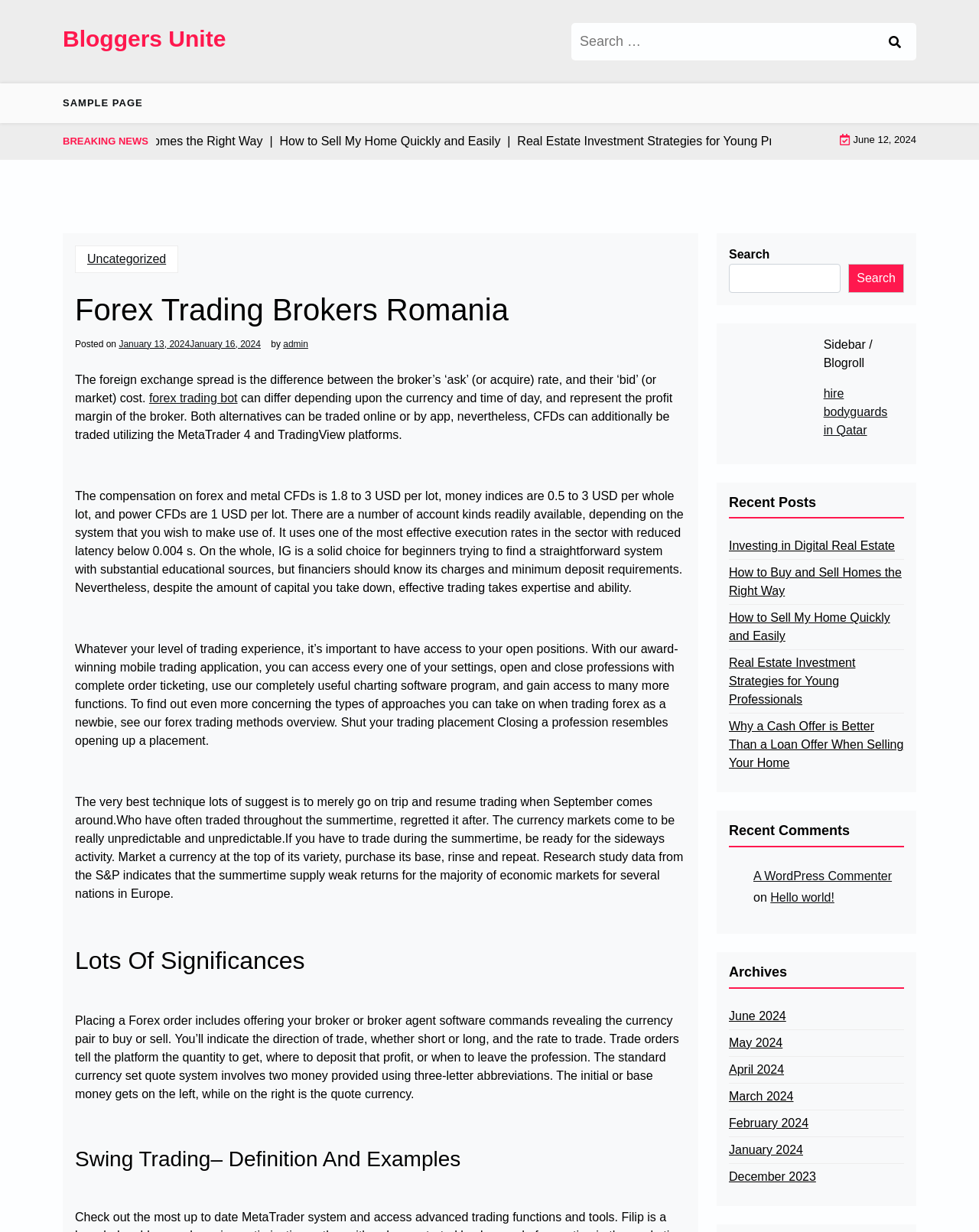Describe all the significant parts and information present on the webpage.

The webpage is about Forex Trading Brokers in Romania, with a focus on blogging and sharing information related to Forex trading. At the top, there is a heading "Bloggers Unite" and a search bar with a "Search" button. Below the search bar, there is a link to a "SAMPLE PAGE".

The main content of the webpage is divided into several sections. The first section is titled "BREAKING NEWS" and features three news articles with titles such as "How to Buy and Sell Homes the Right Way" and "Real Estate Investment Strategies for Young Professionals". Each article has a brief summary and a "Read more" link.

Below the news section, there is a blog post with a title that is not explicitly stated, but the content appears to be discussing Forex trading strategies and the importance of having access to open positions. The post is divided into several paragraphs and includes links to other related articles.

To the right of the main content, there is a sidebar with several sections, including "Recent Posts", "Recent Comments", and "Archives". The "Recent Posts" section lists several article titles related to real estate and Forex trading, while the "Recent Comments" section shows a single comment from a user. The "Archives" section lists links to previous months, from June 2024 to December 2023.

At the bottom of the webpage, there is a footer section with a link to a WordPress commenter and a brief comment on a post titled "Hello world!".